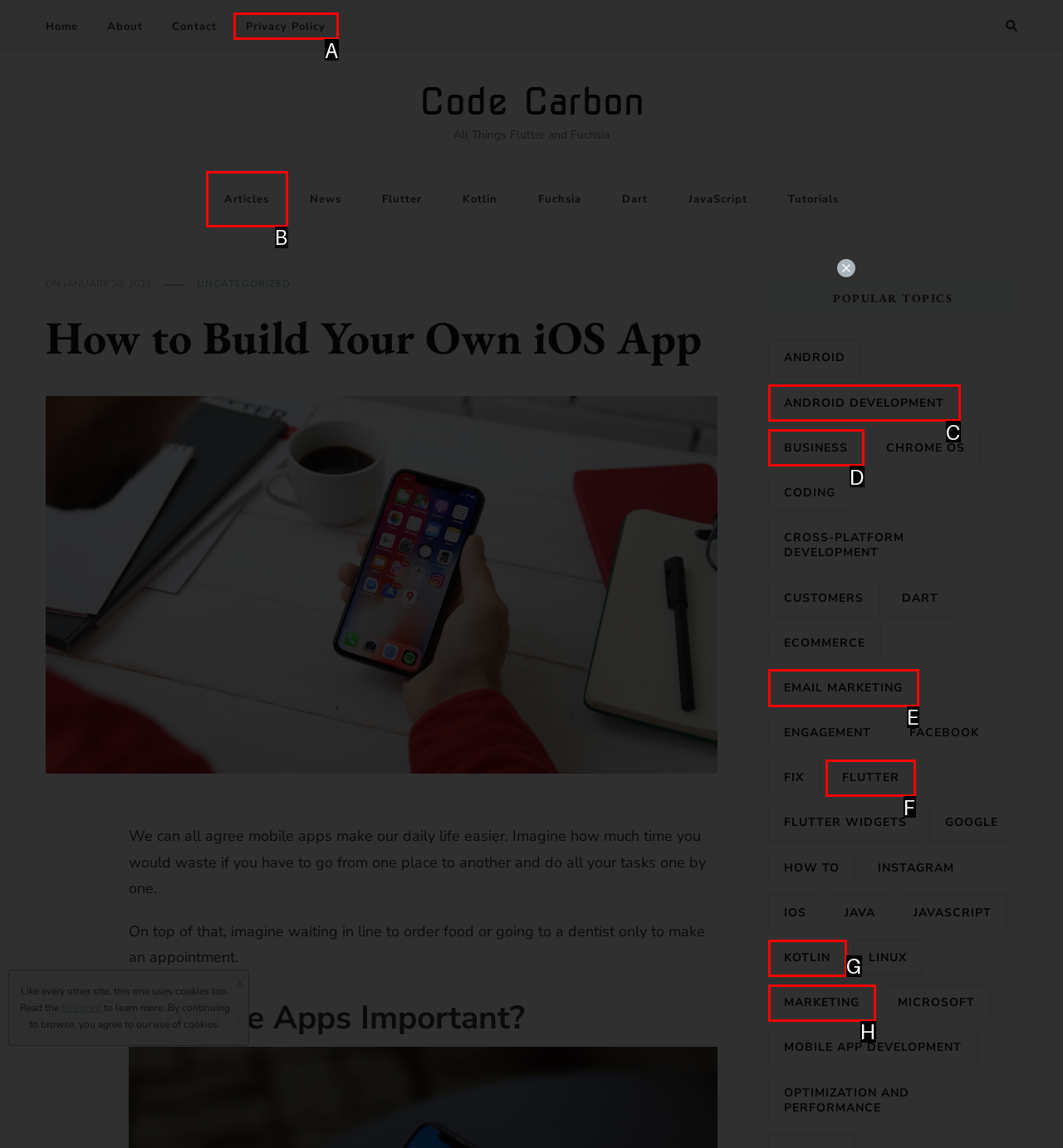Identify the correct UI element to click on to achieve the task: Explore the 'Flutter' topic. Provide the letter of the appropriate element directly from the available choices.

F